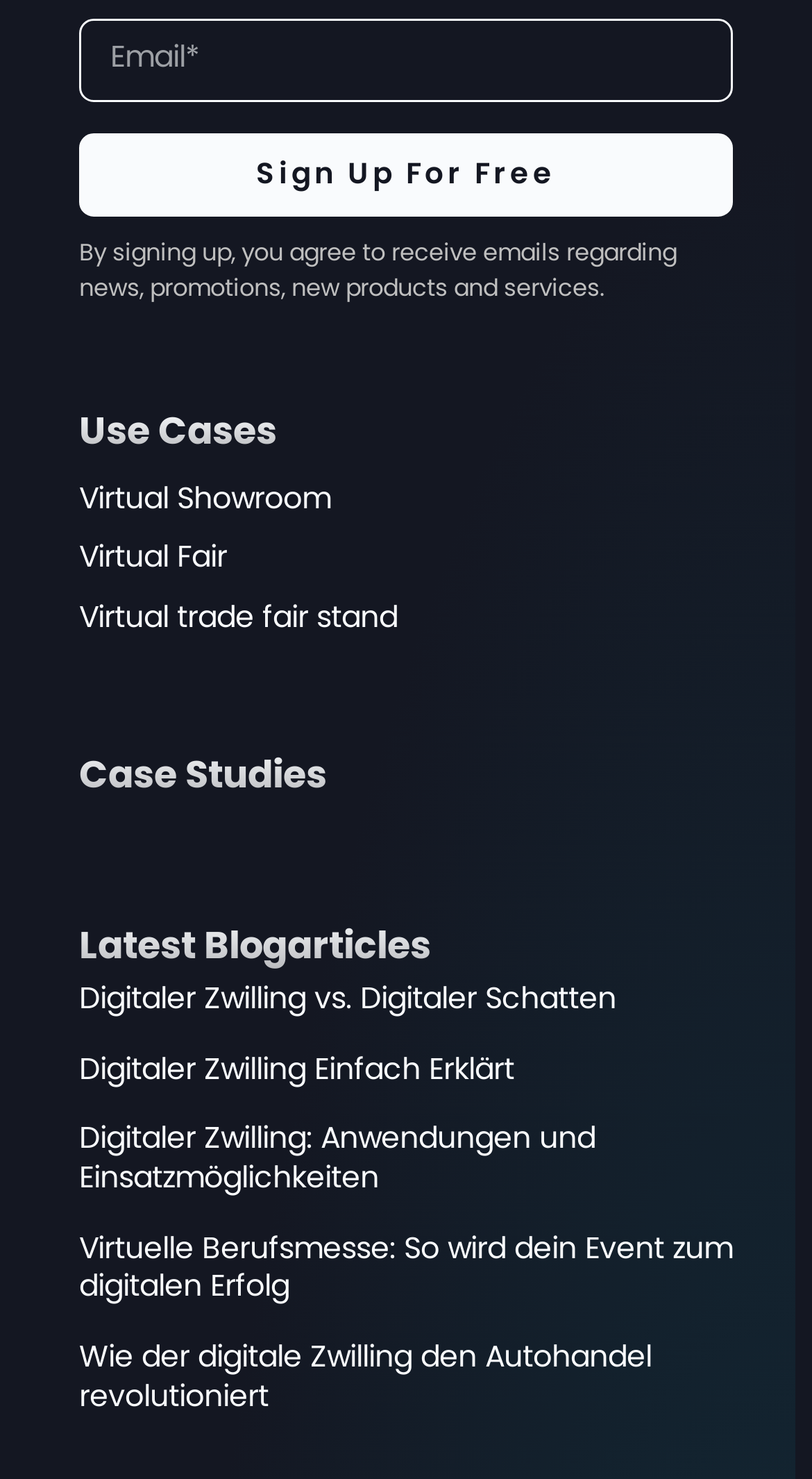Please identify the bounding box coordinates of the clickable region that I should interact with to perform the following instruction: "Sign up for free". The coordinates should be expressed as four float numbers between 0 and 1, i.e., [left, top, right, bottom].

[0.097, 0.09, 0.903, 0.146]